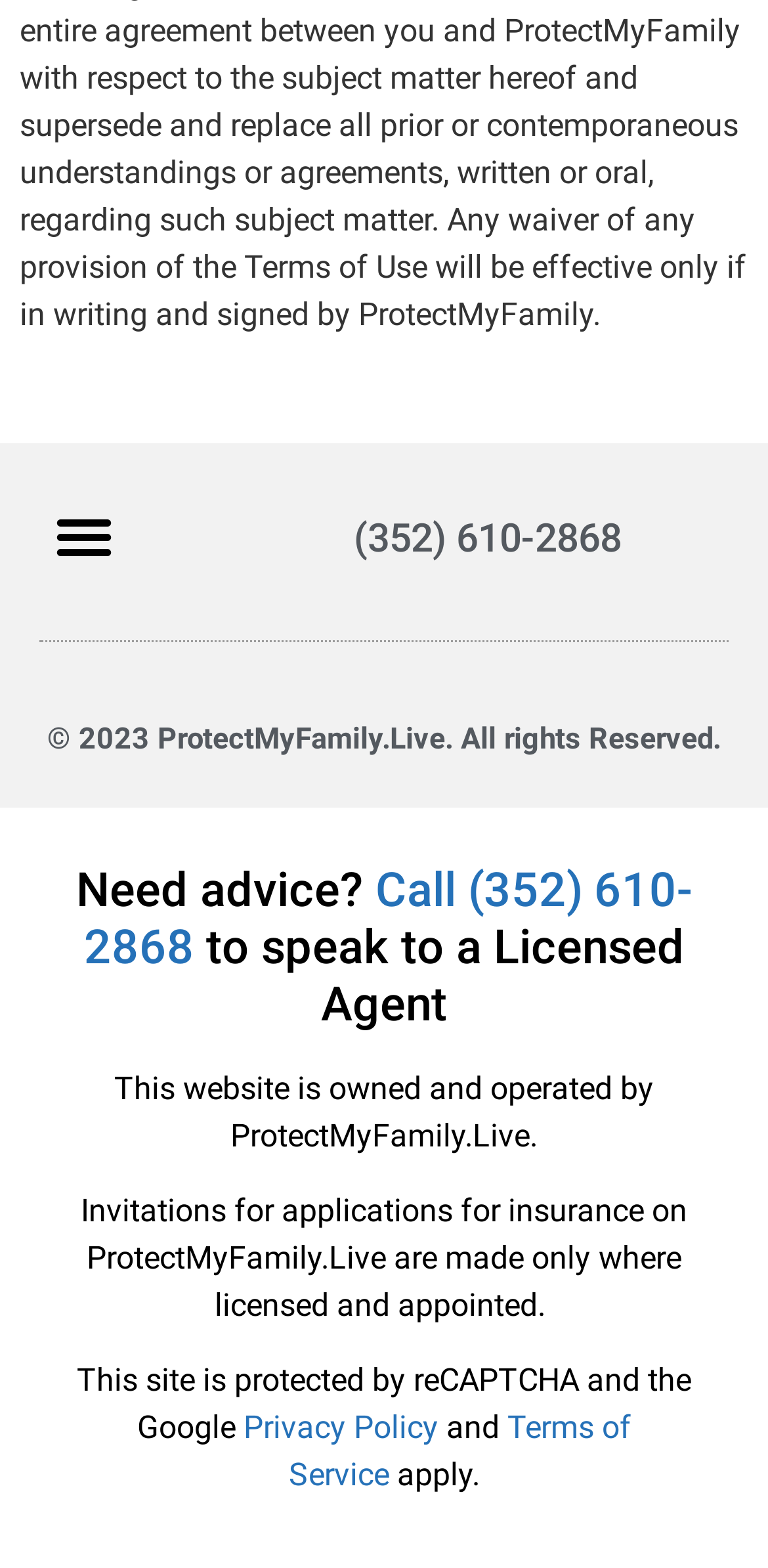What is the year of copyright for this website?
Based on the image, give a one-word or short phrase answer.

2023